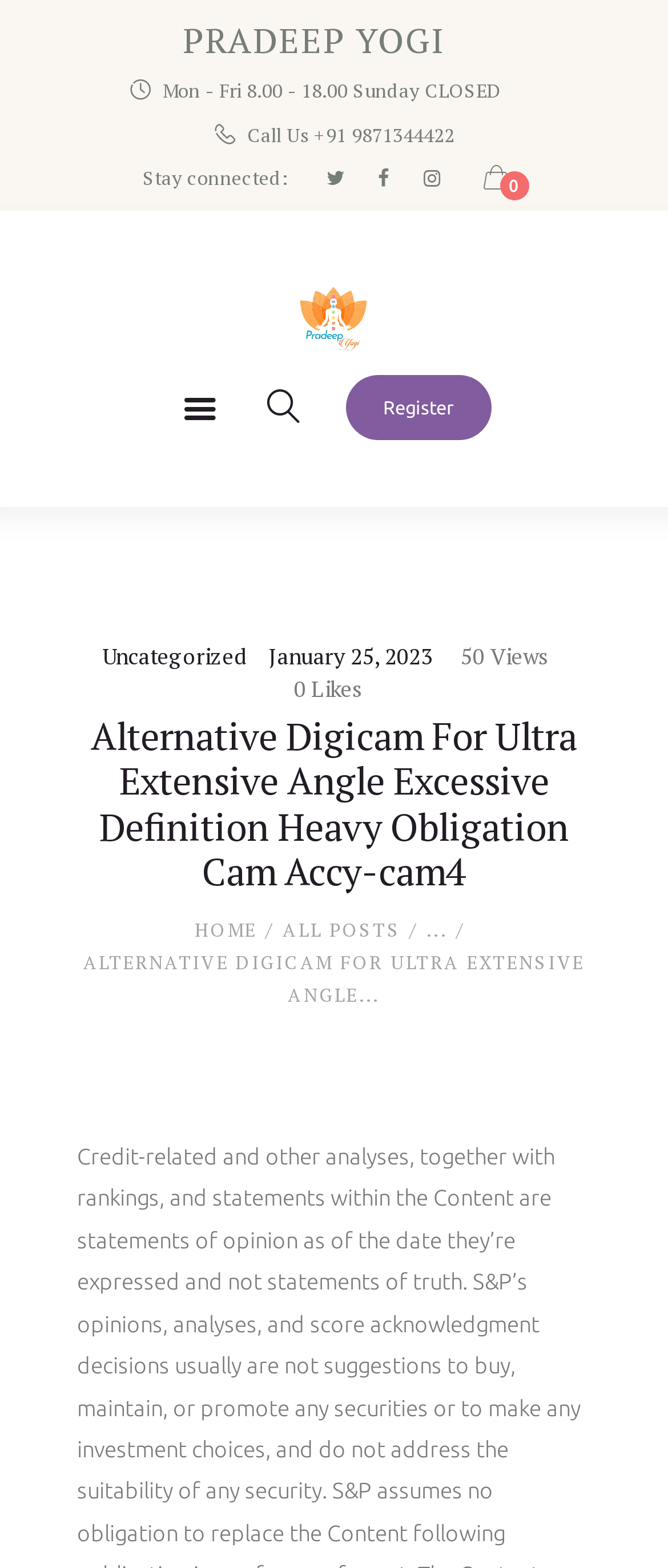How many social media links are there?
Using the image as a reference, deliver a detailed and thorough answer to the question.

I counted the number of social media links by looking at the link elements with the icons '', '', and '' which are located at the top of the page.